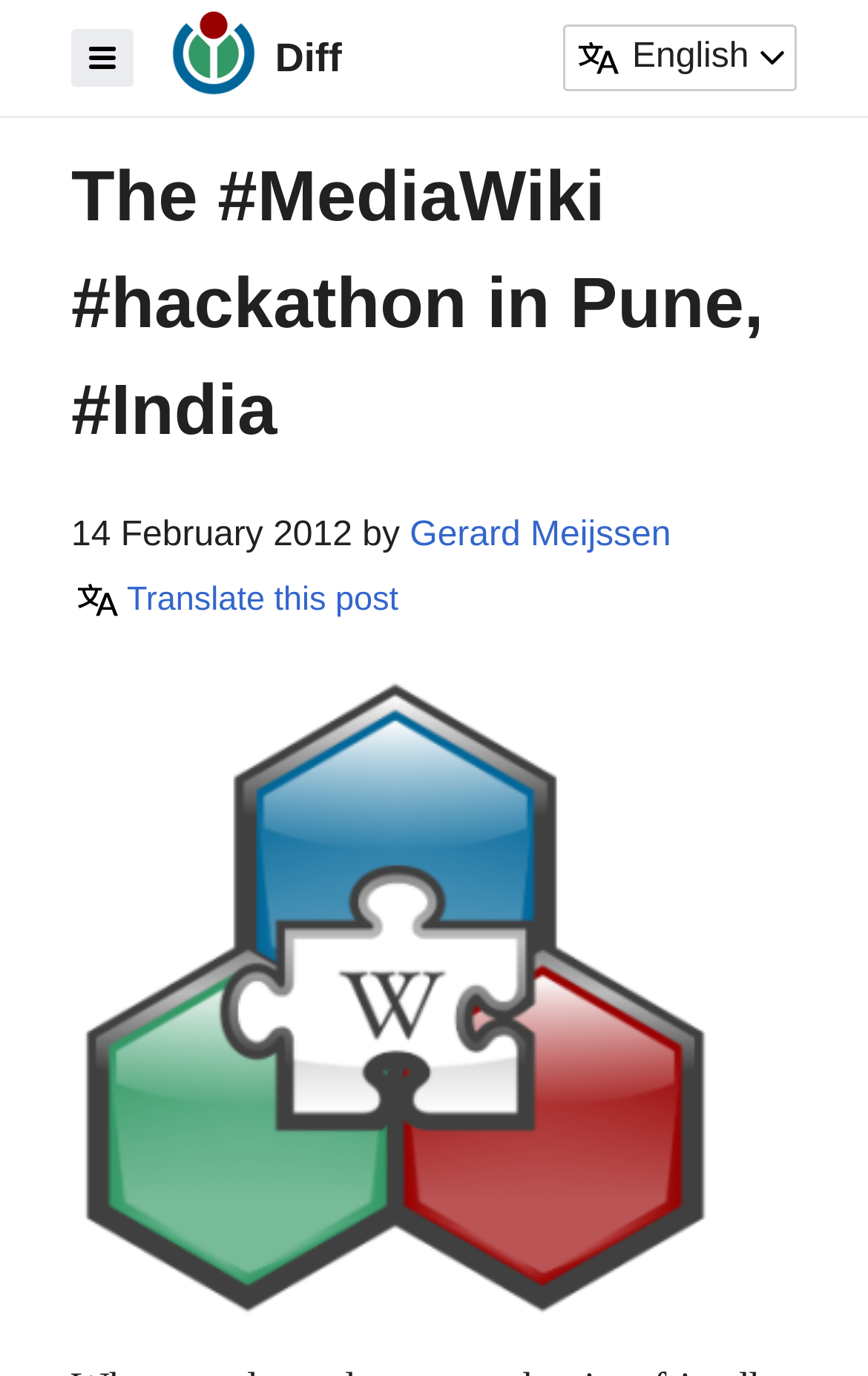Explain the webpage's layout and main content in detail.

The webpage appears to be a blog post or article about a MediaWiki hackathon event in Pune, India. At the top left of the page, there is a link labeled "Diff" accompanied by a small image, which is likely a navigation element. Next to it, there is a heading with the same label "Diff". 

Below these elements, there are two navigation menus: "main-navigation" and "secondary-navigation". The main navigation menu is located at the top left and contains a button that can be expanded to reveal more options. The secondary navigation menu is longer and spans across the top of the page, containing a combobox labeled "Choose a language" and a header with the title of the page "The #MediaWiki #hackathon in Pune, #India".

Below the navigation menus, there is a section with a heading that matches the title of the page. This section contains a time element showing the date "14 February 2012", followed by the author's name "Gerard Meijssen" and a link to translate the post. 

At the bottom of the page, there is a link labeled "Logo hackathon" accompanied by a larger image, which is likely a logo or a banner related to the hackathon event.